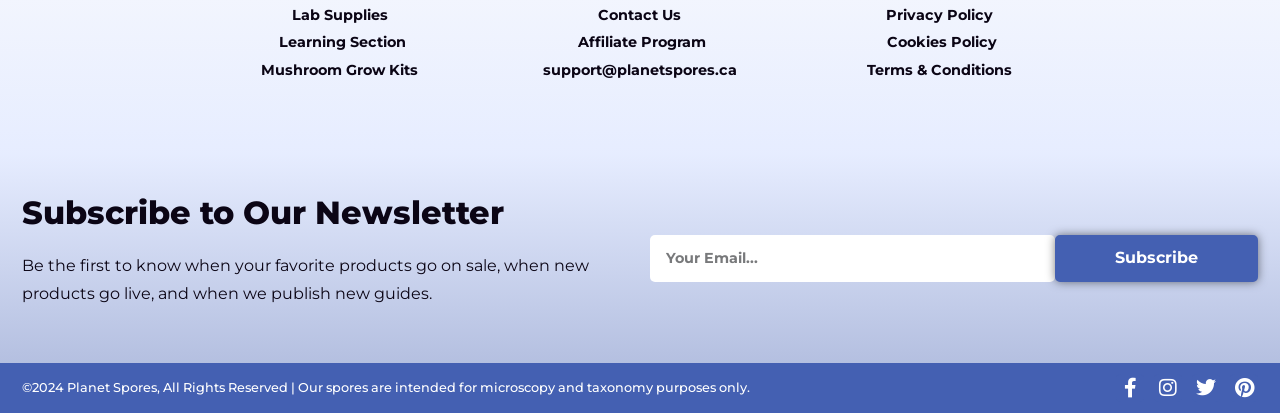What social media platforms can I find Planet Spores on?
Offer a detailed and exhaustive answer to the question.

I found this information by looking at the link elements with the bounding box coordinates [0.872, 0.905, 0.894, 0.972], [0.902, 0.905, 0.923, 0.972], [0.931, 0.905, 0.953, 0.972], and [0.961, 0.905, 0.983, 0.972], which contain the text 'Facebook-f', 'Instagram', 'Twitter', and 'Pinterest' respectively.